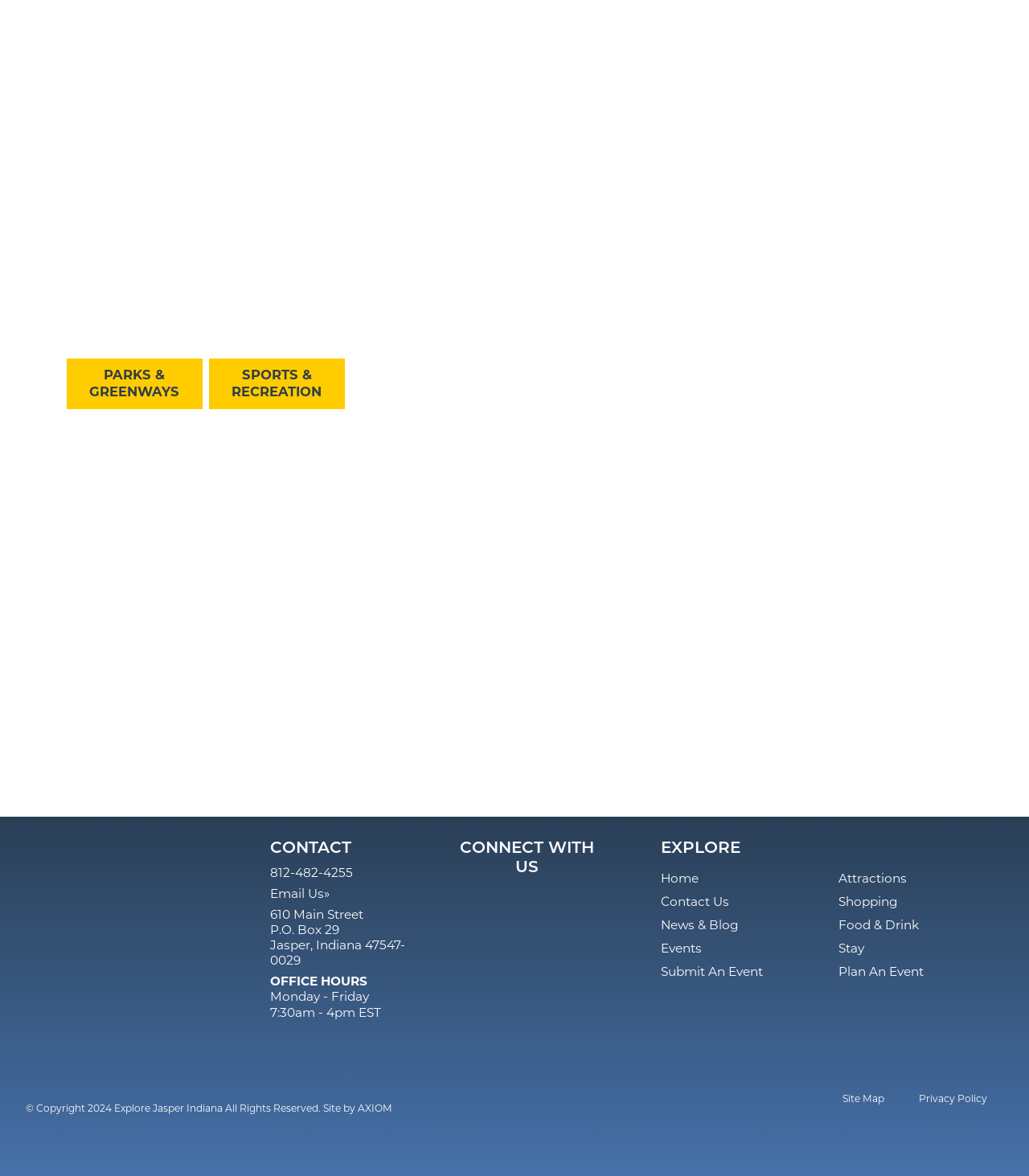Extract the bounding box coordinates for the HTML element that matches this description: "Events". The coordinates should be four float numbers between 0 and 1, i.e., [left, top, right, bottom].

[0.643, 0.8, 0.682, 0.813]